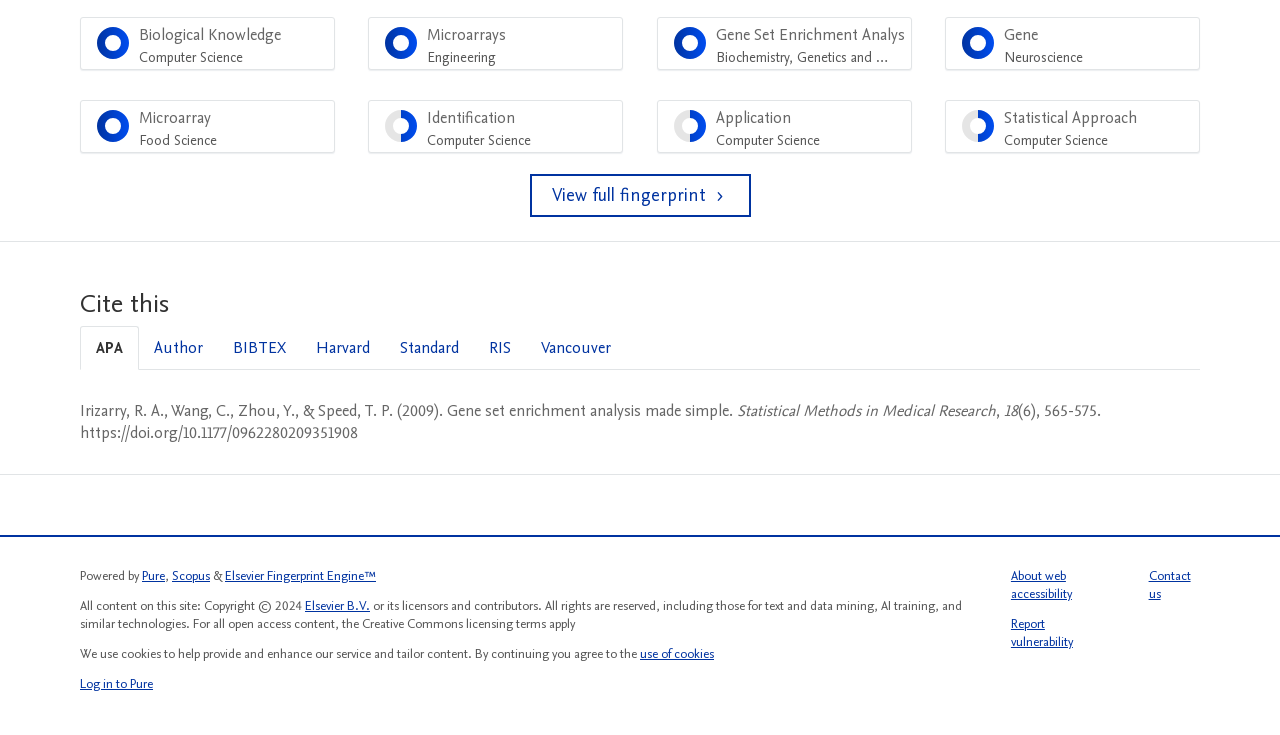Please specify the bounding box coordinates of the clickable region to carry out the following instruction: "View in Vancouver style". The coordinates should be four float numbers between 0 and 1, in the format [left, top, right, bottom].

[0.411, 0.445, 0.489, 0.502]